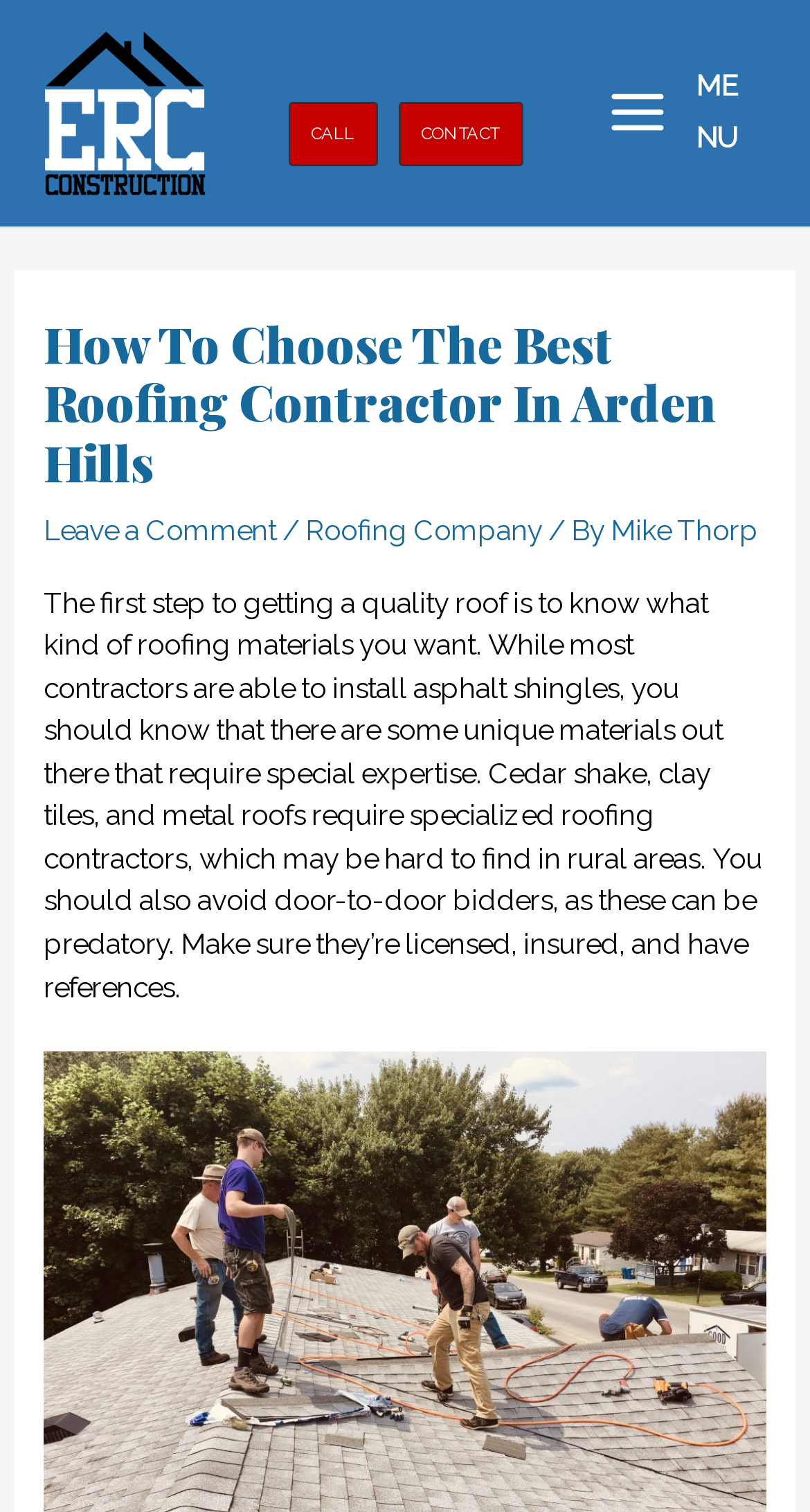Given the element description, predict the bounding box coordinates in the format (top-left x, top-left y, bottom-right x, bottom-right y), using floating point numbers between 0 and 1: Roofing Company

[0.377, 0.34, 0.669, 0.362]